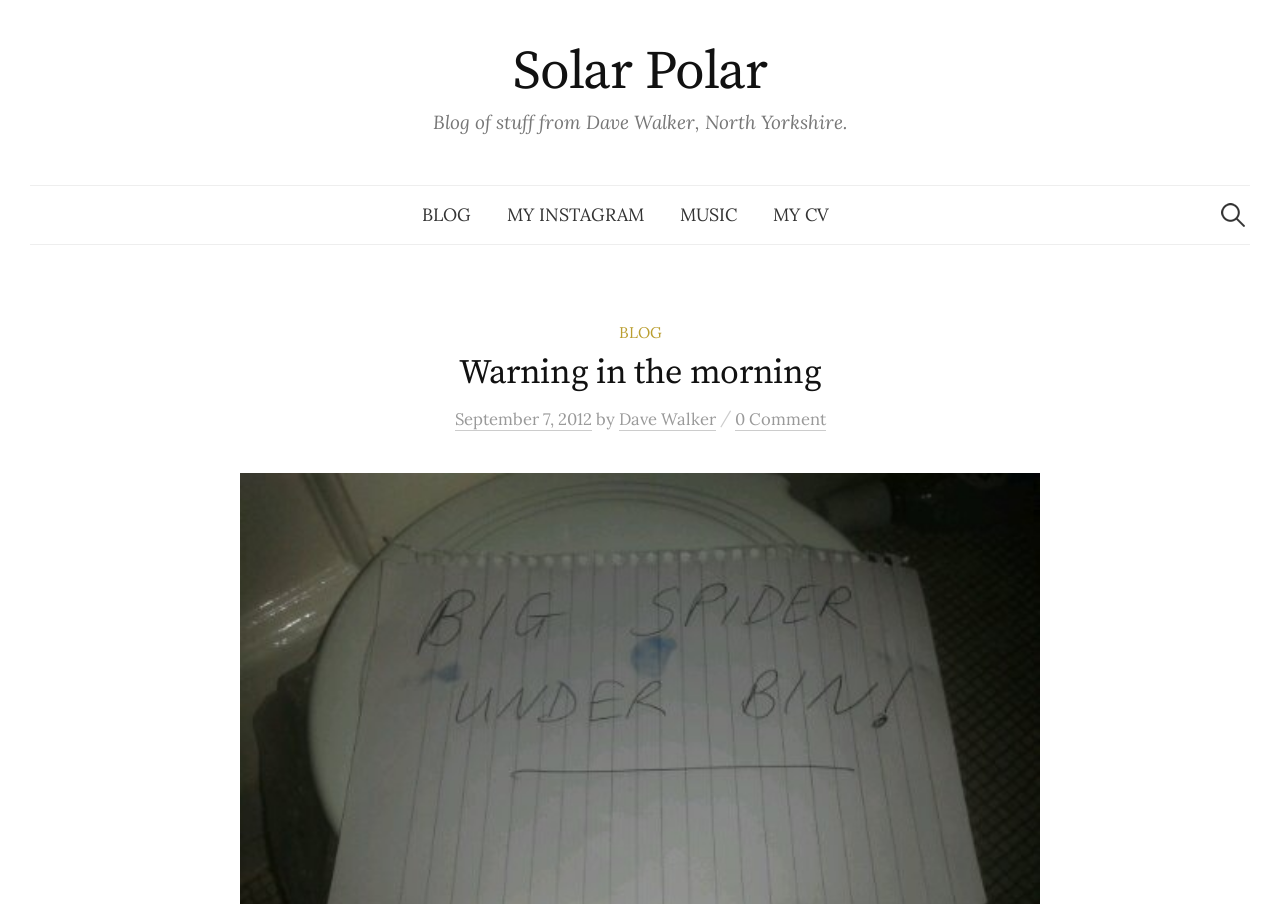Specify the bounding box coordinates of the area to click in order to execute this command: 'Visit the blog'. The coordinates should consist of four float numbers ranging from 0 to 1, and should be formatted as [left, top, right, bottom].

[0.315, 0.206, 0.382, 0.27]